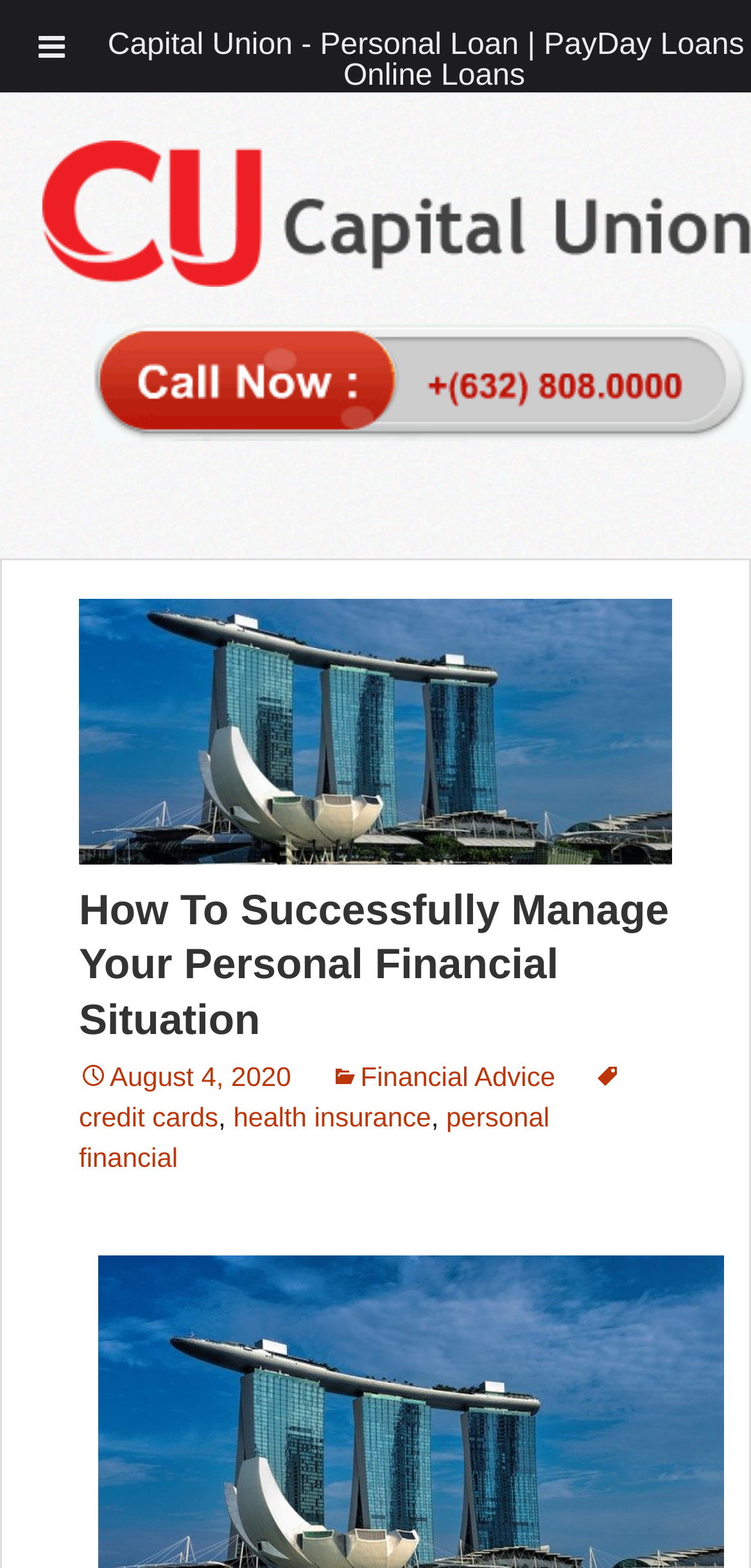Please locate and generate the primary heading on this webpage.

How To Successfully Manage Your Personal Financial Situation